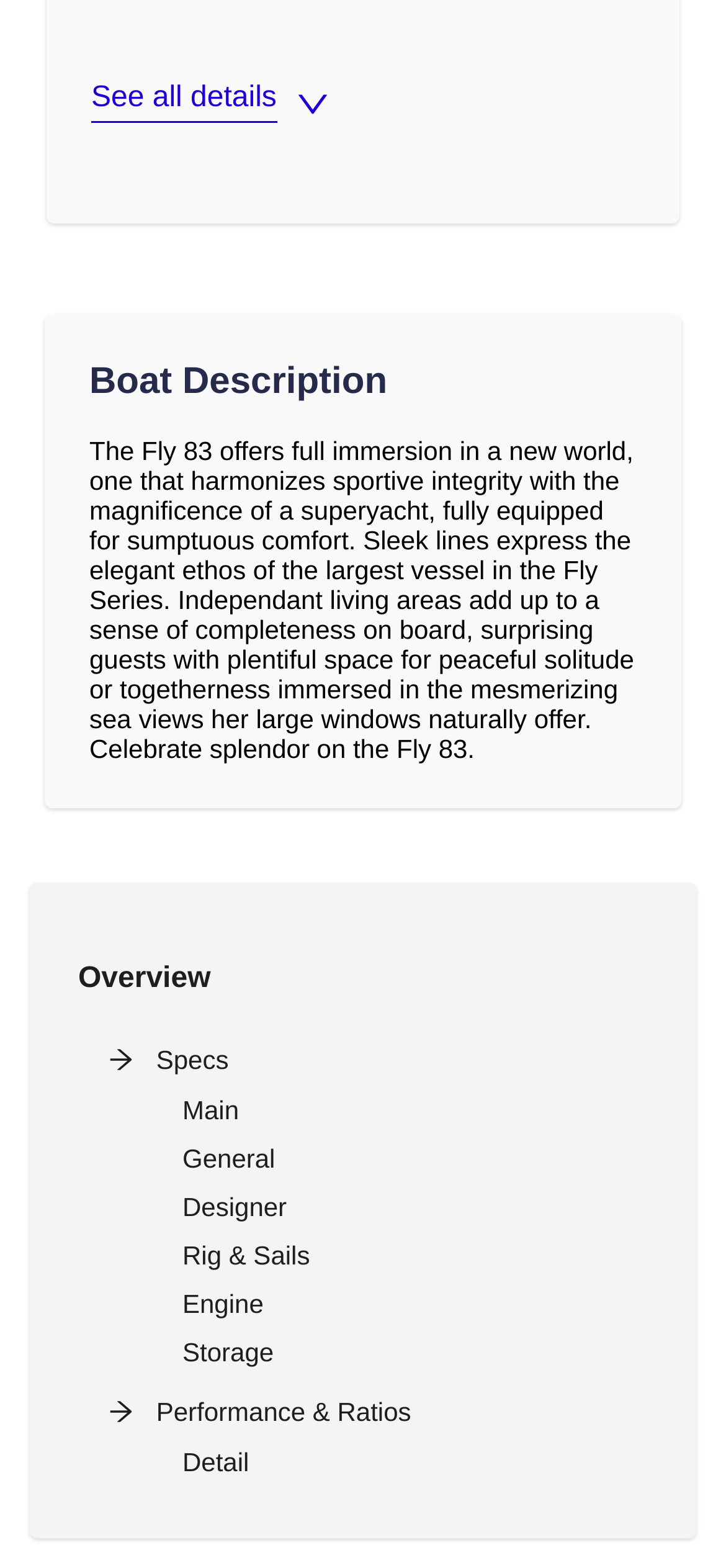Using the image as a reference, answer the following question in as much detail as possible:
How many living areas are there on the boat?

The 'Boat Description' section mentions 'Independant living areas add up to a sense of completeness on board', implying that there are multiple living areas on the boat.